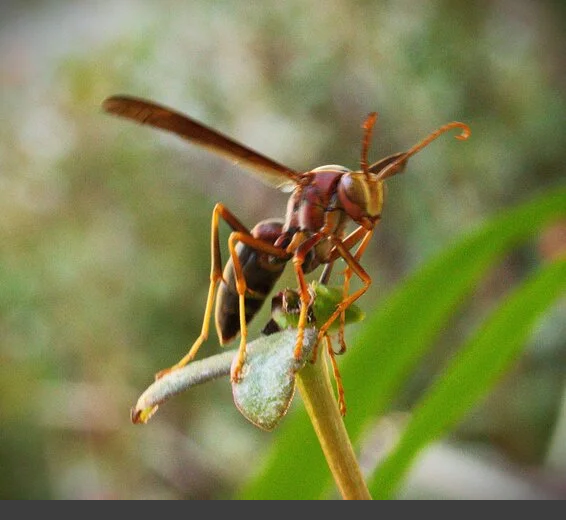Please answer the following question using a single word or phrase: 
What is the background of the image?

Softly blurred